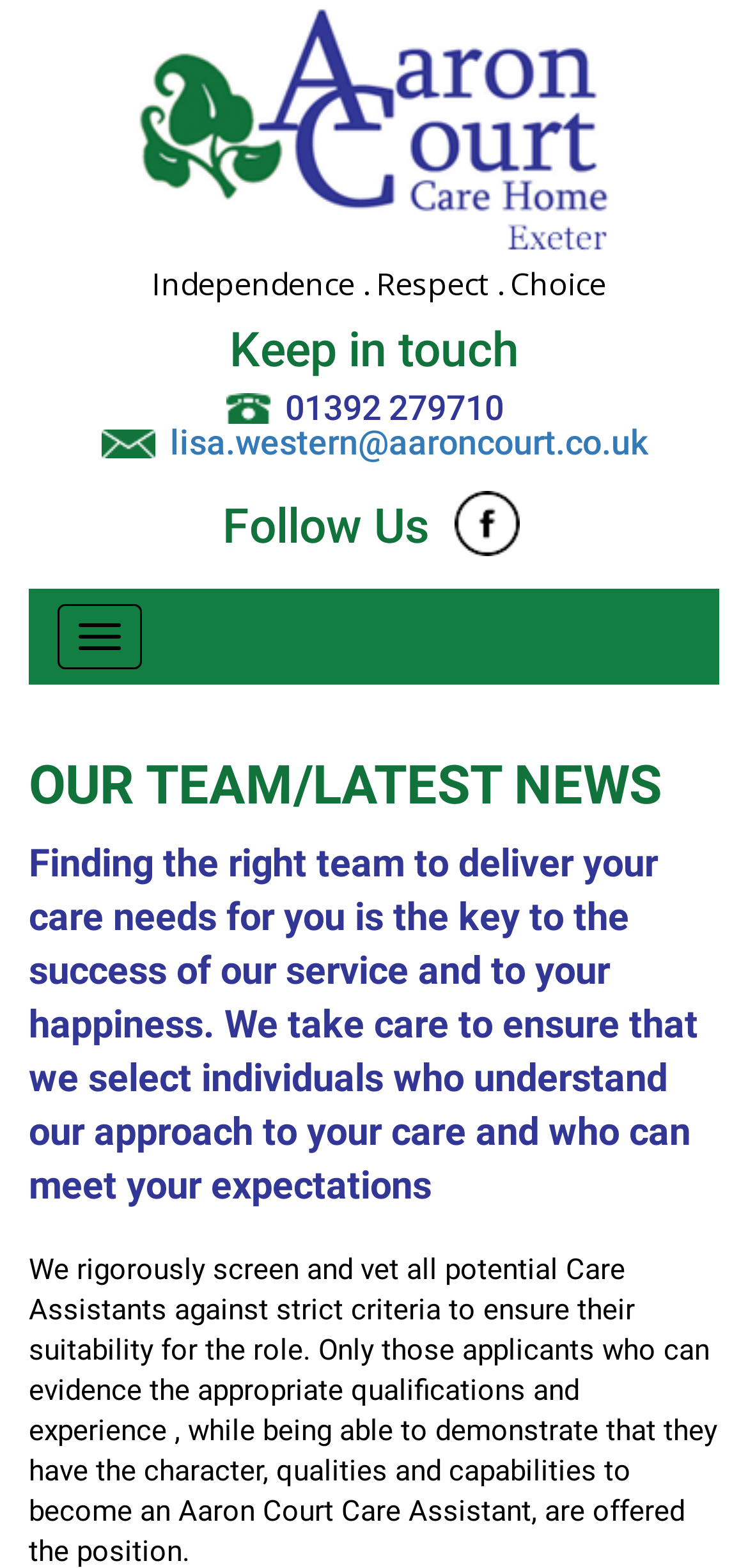Determine the primary headline of the webpage.

OUR TEAM/LATEST NEWS